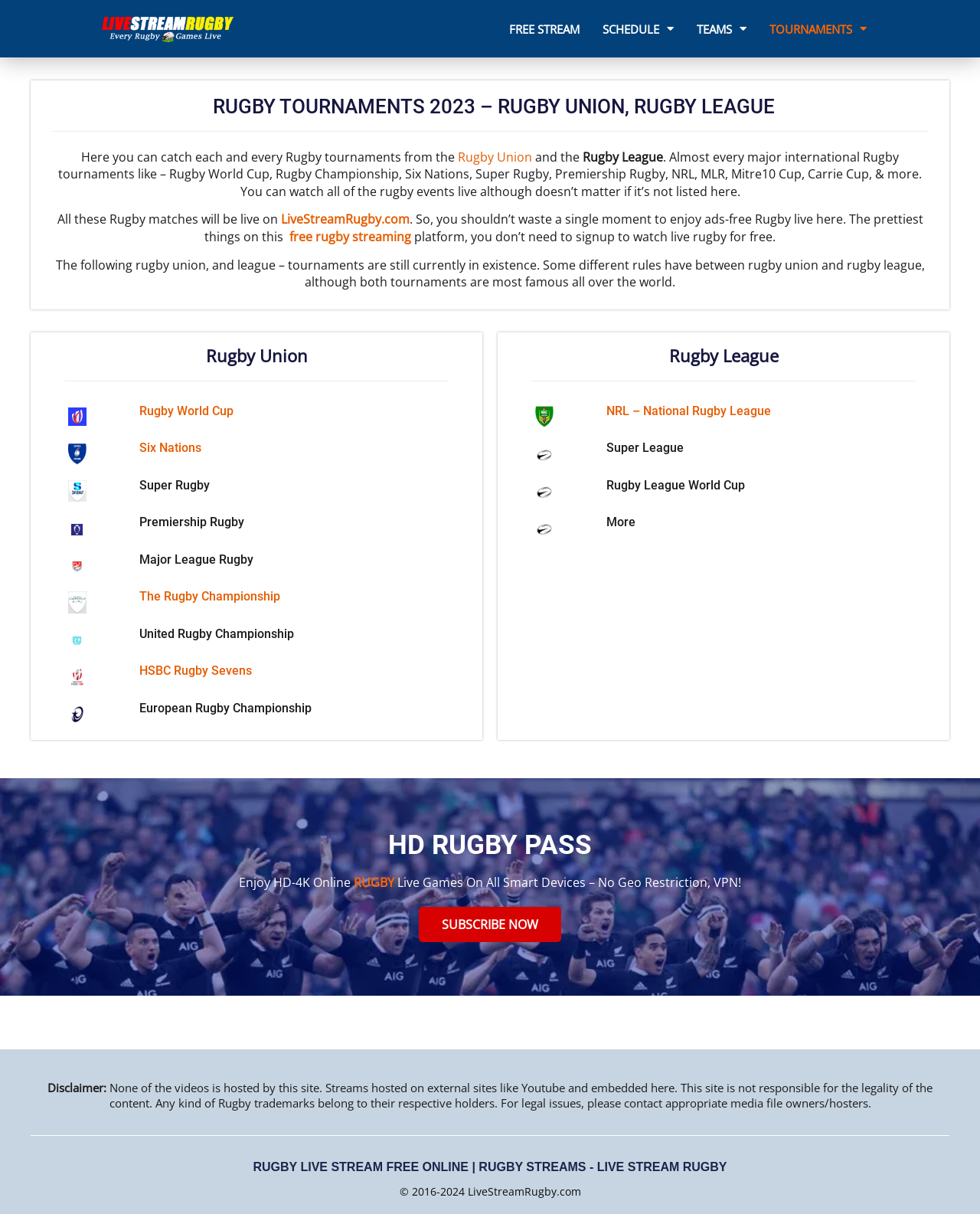Locate the bounding box coordinates of the element's region that should be clicked to carry out the following instruction: "Click on LiveStreamRugby.com". The coordinates need to be four float numbers between 0 and 1, i.e., [left, top, right, bottom].

[0.286, 0.174, 0.418, 0.188]